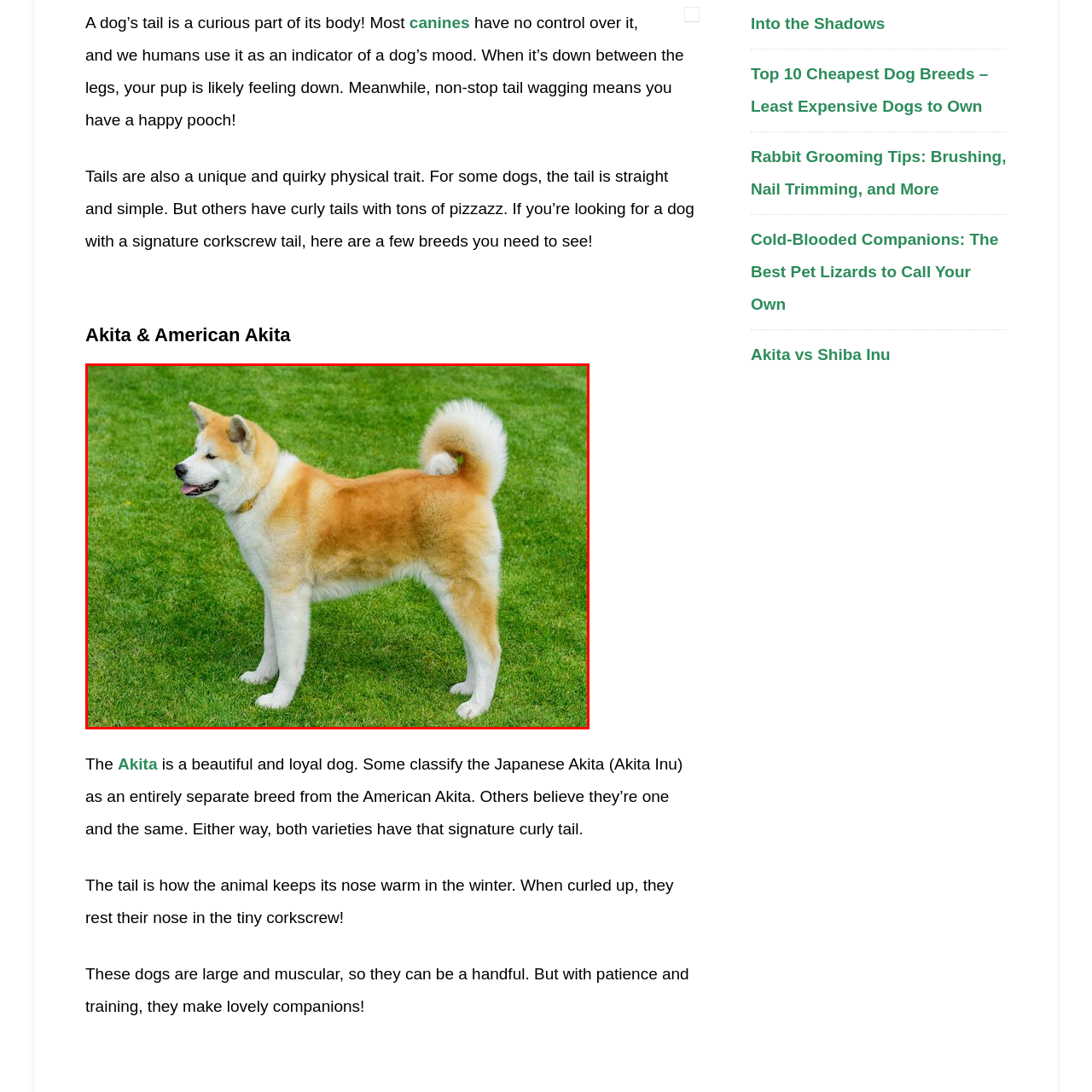Deliver a detailed account of the image that lies within the red box.

The image features a beautiful Akita, showcasing its impressive stature and distinctive features. This large and muscular dog is standing confidently on lush green grass, emphasizing its elegant posture and bushy, curling tail that adds a unique flair to its appearance. The Akita's coat displays a warm combination of orange and white, highlighting its well-groomed fur. Known for their loyalty and companionship, Akitas are not only striking in looks but are also known for their expressive demeanor. This breed’s curly tail serves not just as a physical trait but also plays a role in their interaction with humans, as it reflects their mood and emotions.